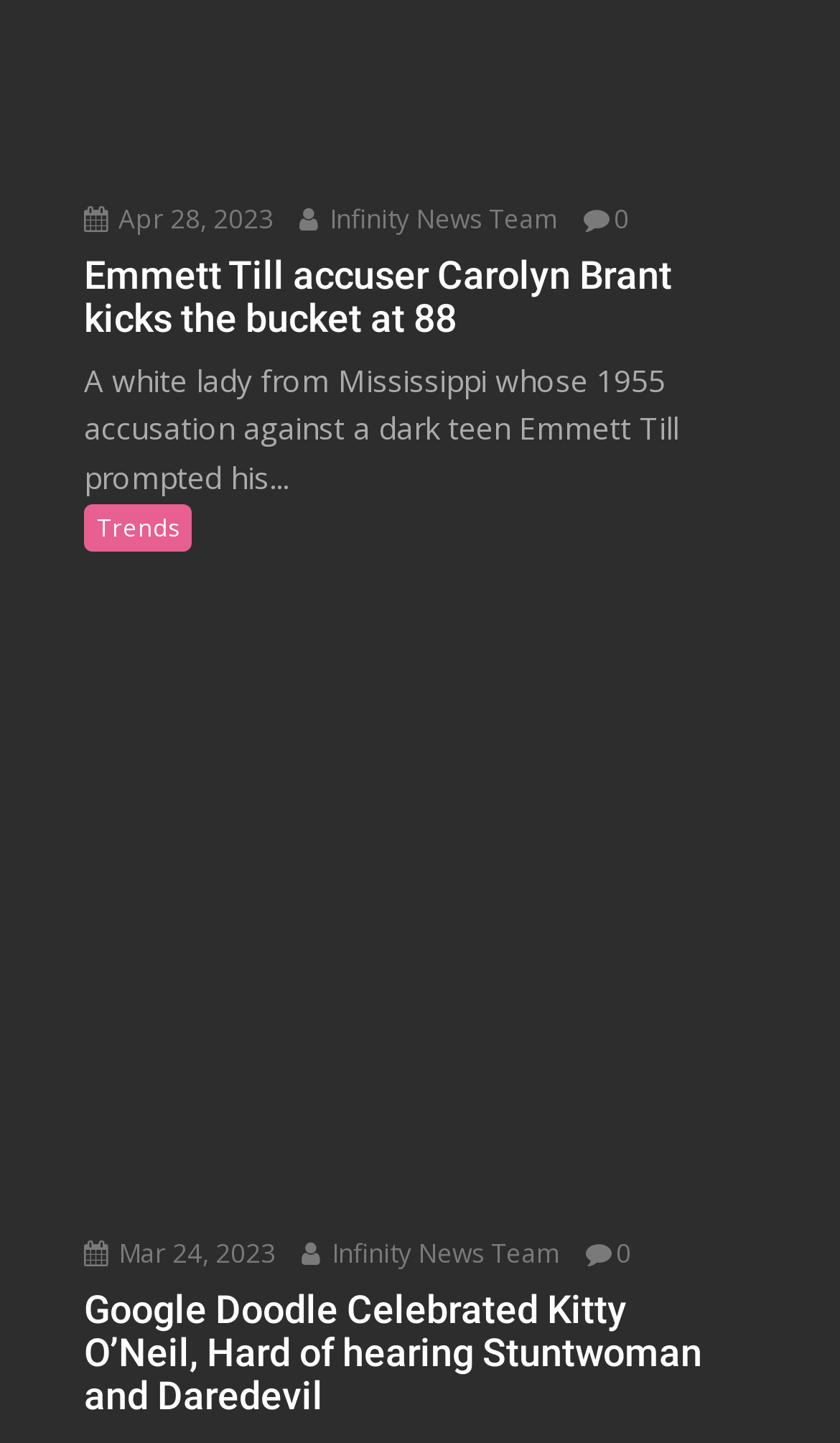What is the occupation of Kitty O'Neil?
Based on the visual content, answer with a single word or a brief phrase.

Stuntwoman and Daredevil